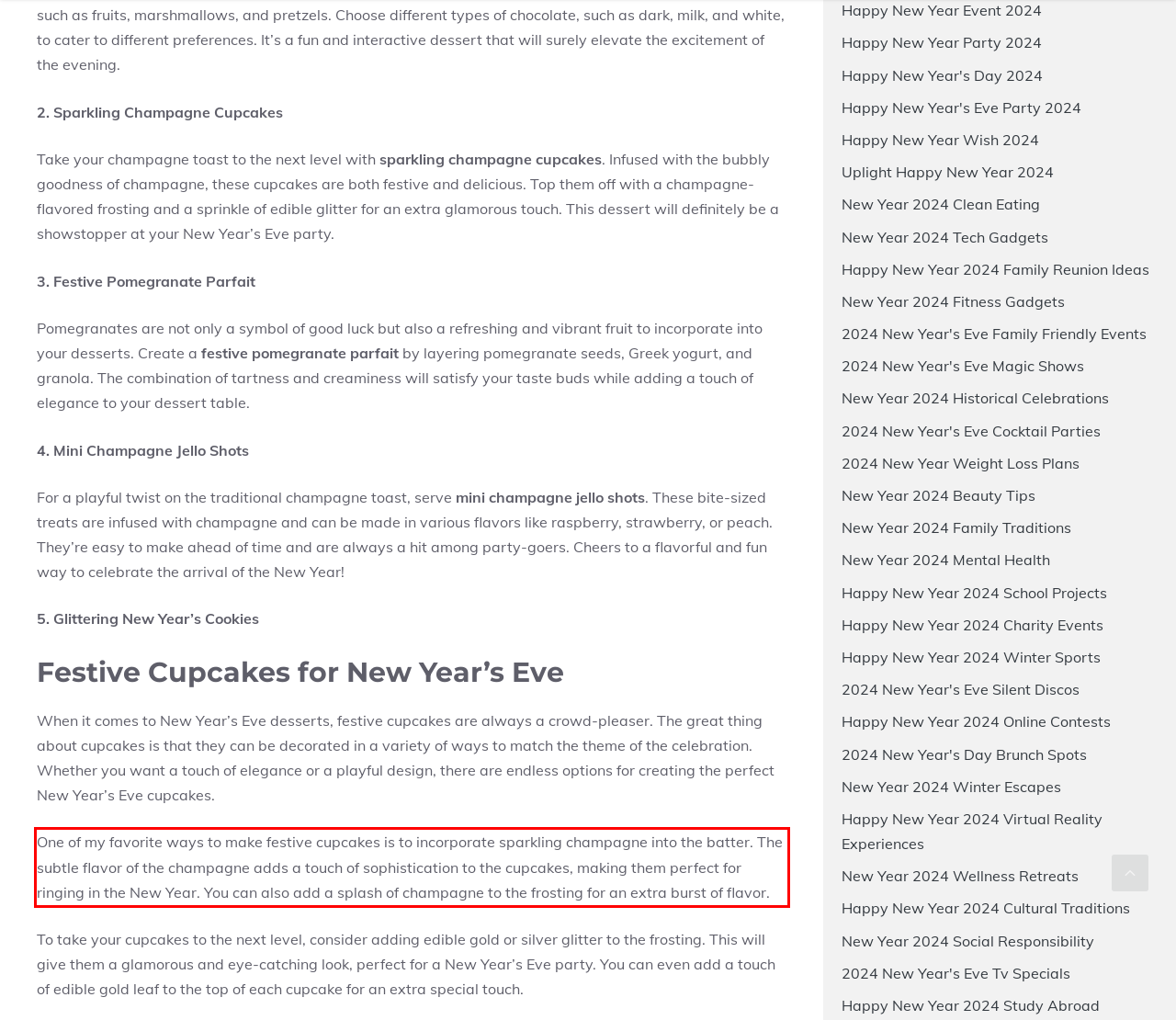Using the provided screenshot of a webpage, recognize the text inside the red rectangle bounding box by performing OCR.

One of my favorite ways to make festive cupcakes is to incorporate sparkling champagne into the batter. The subtle flavor of the champagne adds a touch of sophistication to the cupcakes, making them perfect for ringing in the New Year. You can also add a splash of champagne to the frosting for an extra burst of flavor.